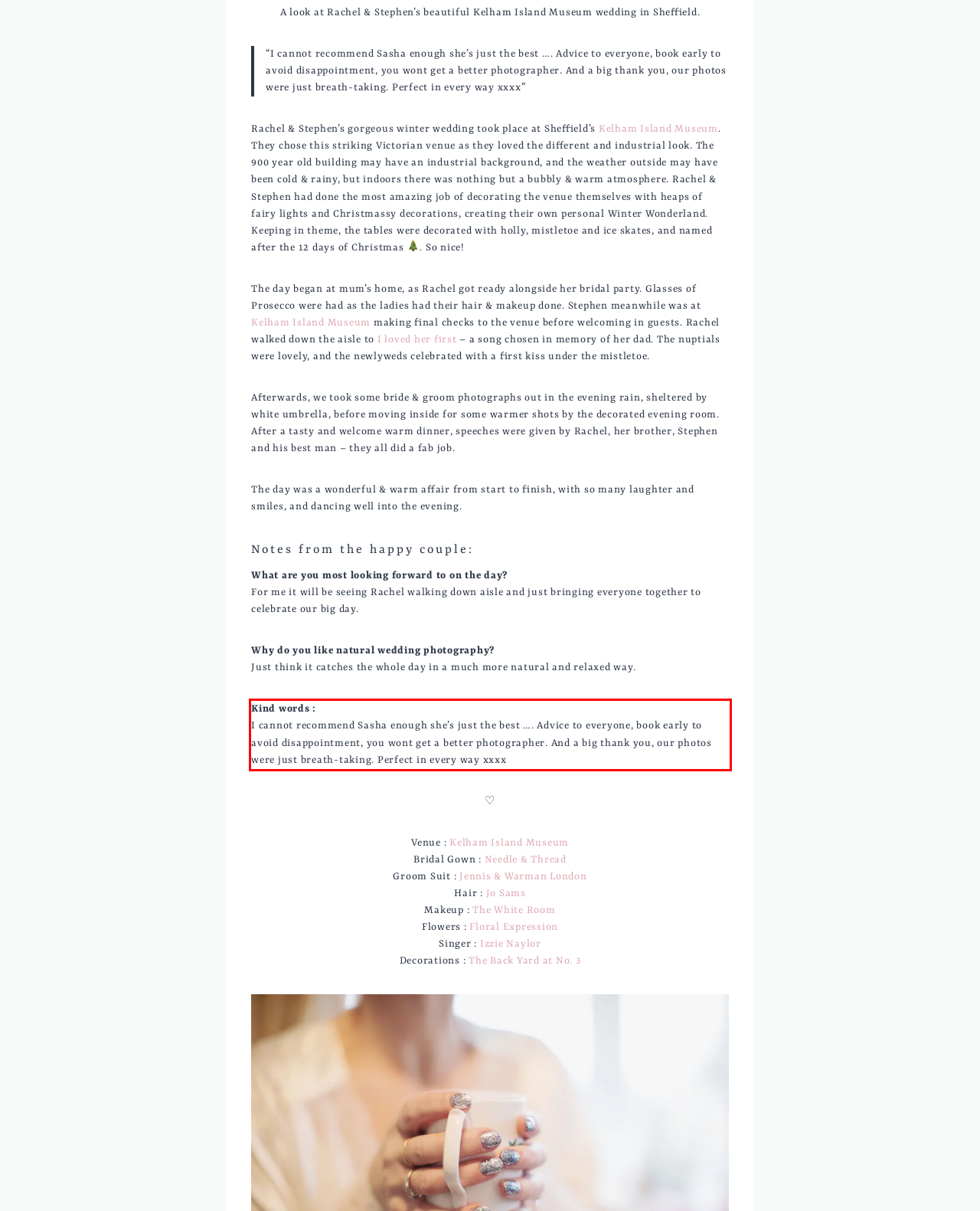Please perform OCR on the UI element surrounded by the red bounding box in the given webpage screenshot and extract its text content.

Kind words : I cannot recommend Sasha enough she’s just the best …. Advice to everyone, book early to avoid disappointment, you wont get a better photographer. And a big thank you, our photos were just breath-taking. Perfect in every way xxxx